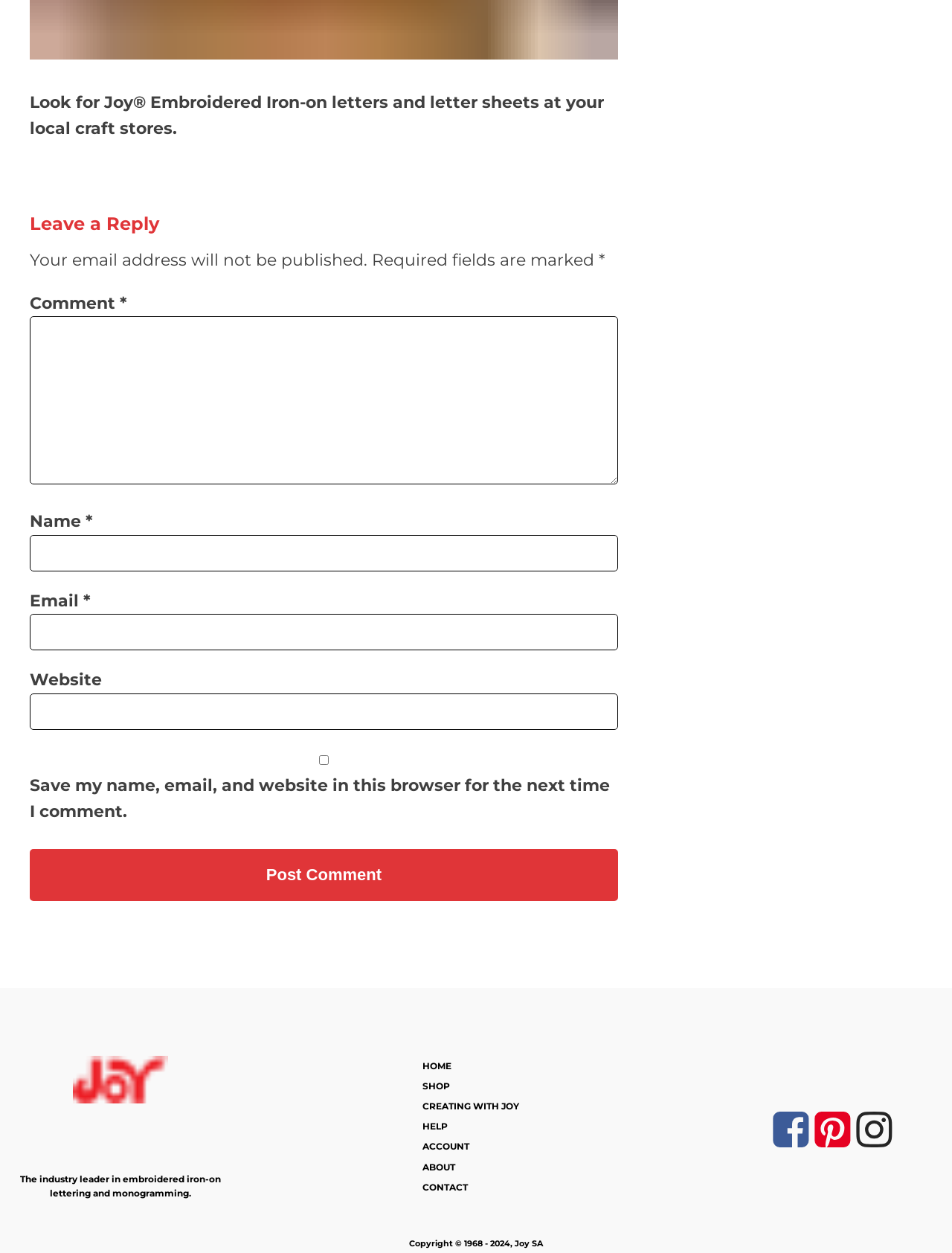Pinpoint the bounding box coordinates of the clickable element to carry out the following instruction: "Post your comment."

[0.031, 0.678, 0.649, 0.719]